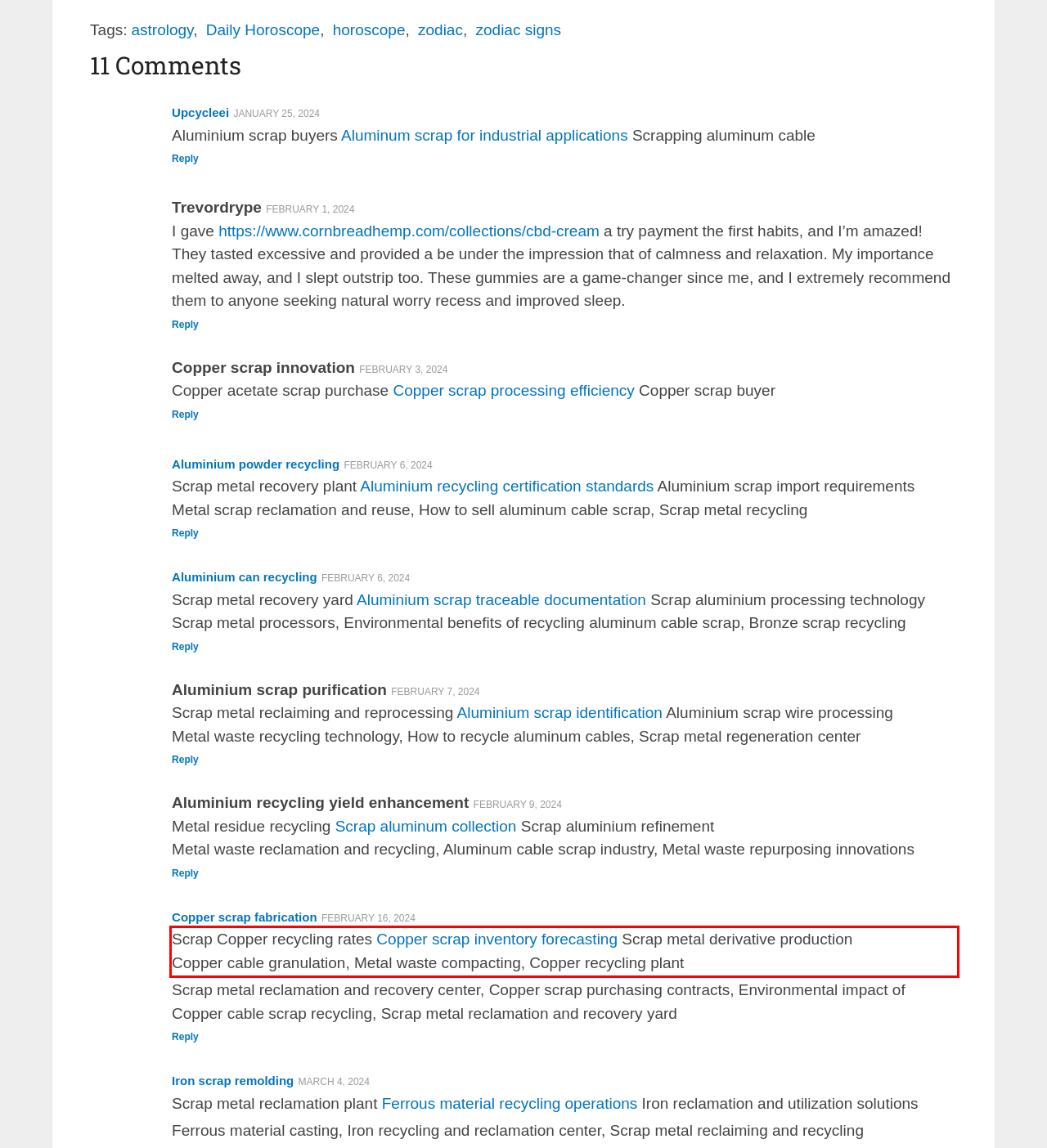You are given a screenshot showing a webpage with a red bounding box. Perform OCR to capture the text within the red bounding box.

Scrap Copper recycling rates Copper scrap inventory forecasting Scrap metal derivative production Copper cable granulation, Metal waste compacting, Copper recycling plant